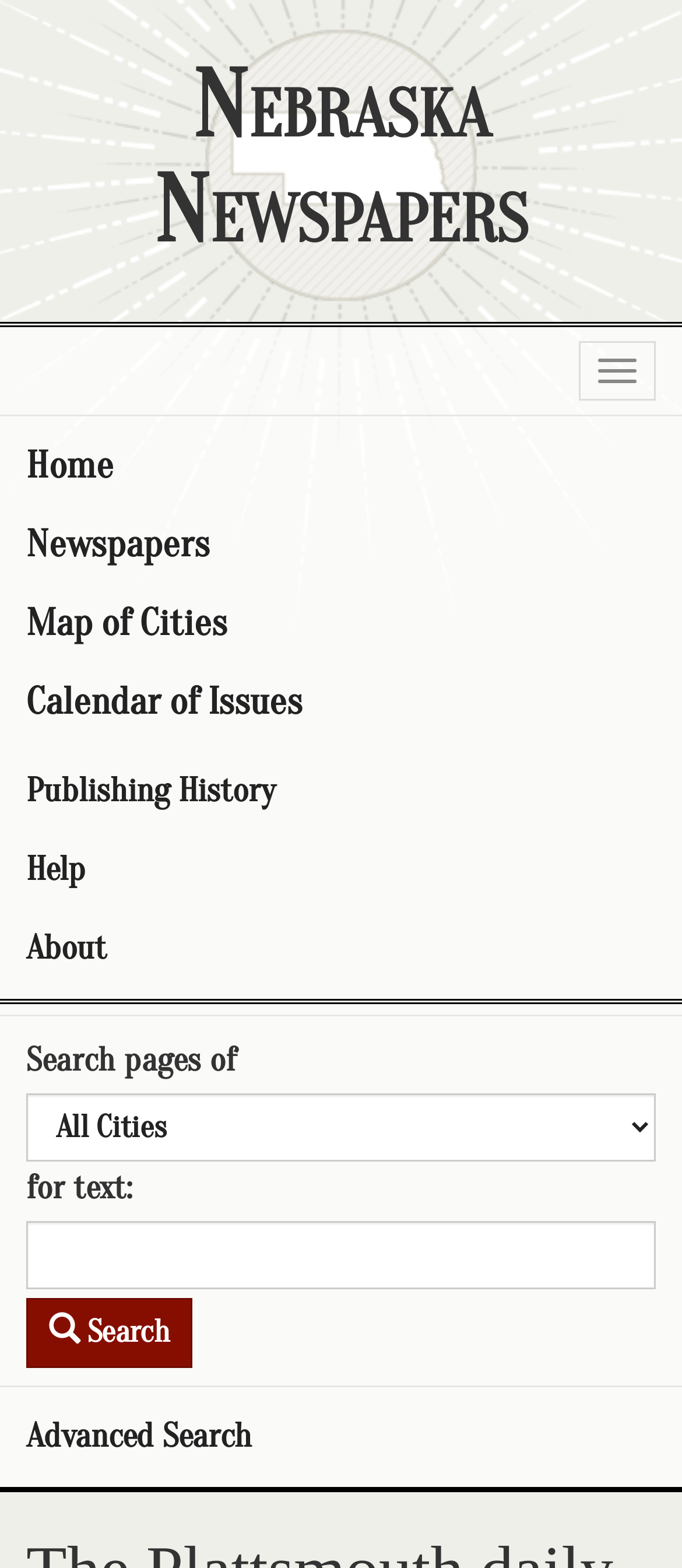Answer the question with a brief word or phrase:
What is the text above the search box?

Search pages of